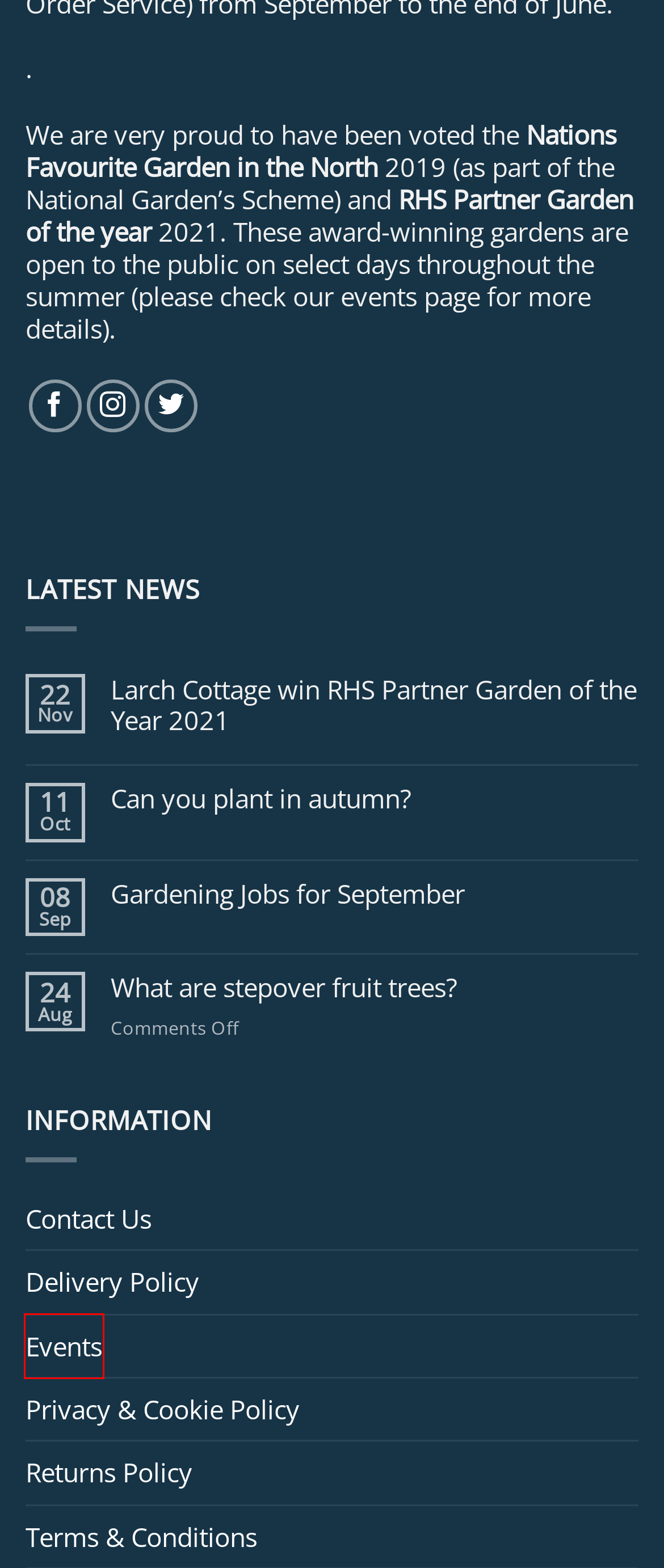Look at the screenshot of a webpage, where a red bounding box highlights an element. Select the best description that matches the new webpage after clicking the highlighted element. Here are the candidates:
A. Terms & Conditions – Larch Cottage Nurseries
B. Delivery – Larch Cottage Nurseries
C. Privacy Policy – Larch Cottage Nurseries
D. Gardening Jobs for September – Larch Cottage Nurseries
E. Can you plant in autumn? – Larch Cottage Nurseries
F. Returns Policy – Larch Cottage Nurseries
G. Larch Cottage win RHS Partner Garden of the Year 2021 – Larch Cottage Nurseries
H. Events – Larch Cottage Nurseries

H